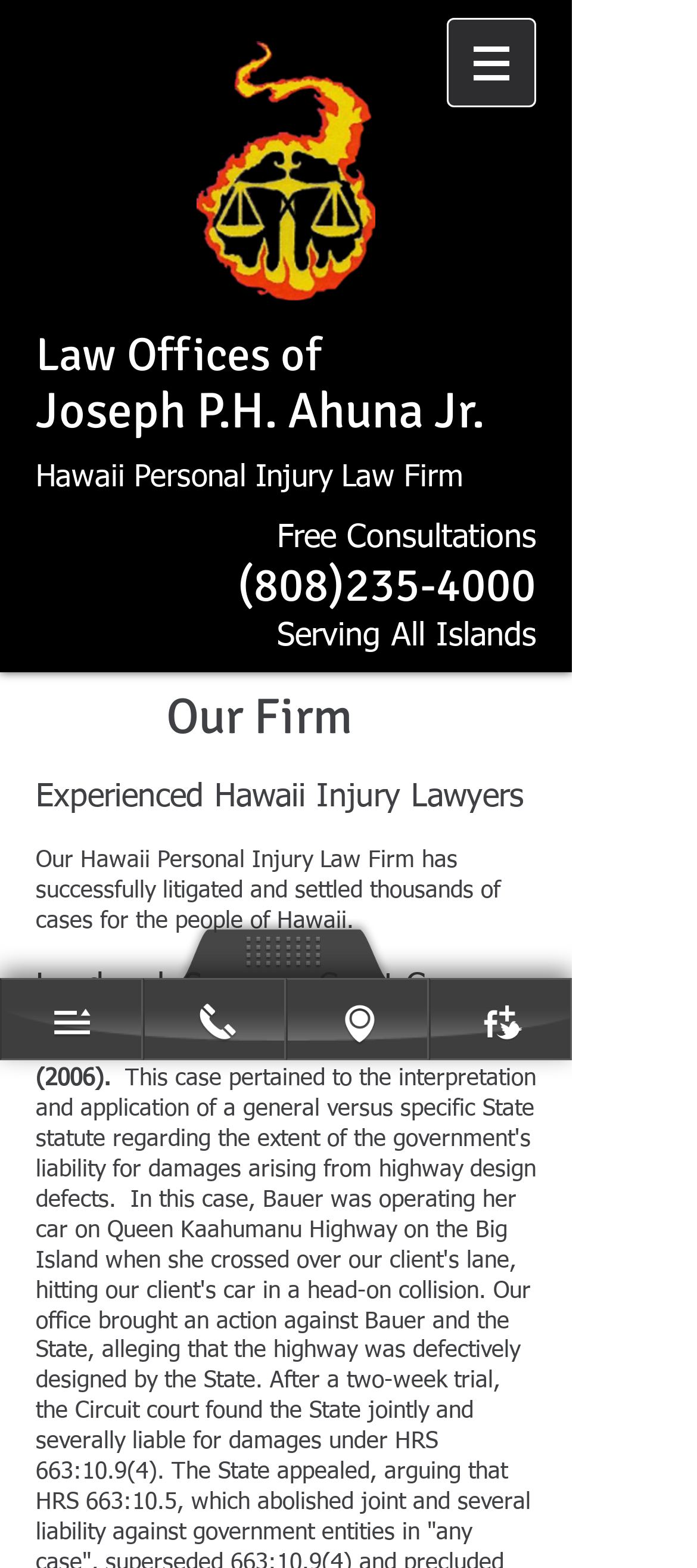Identify the bounding box coordinates of the HTML element based on this description: "(808)235-4000".

[0.341, 0.356, 0.769, 0.393]